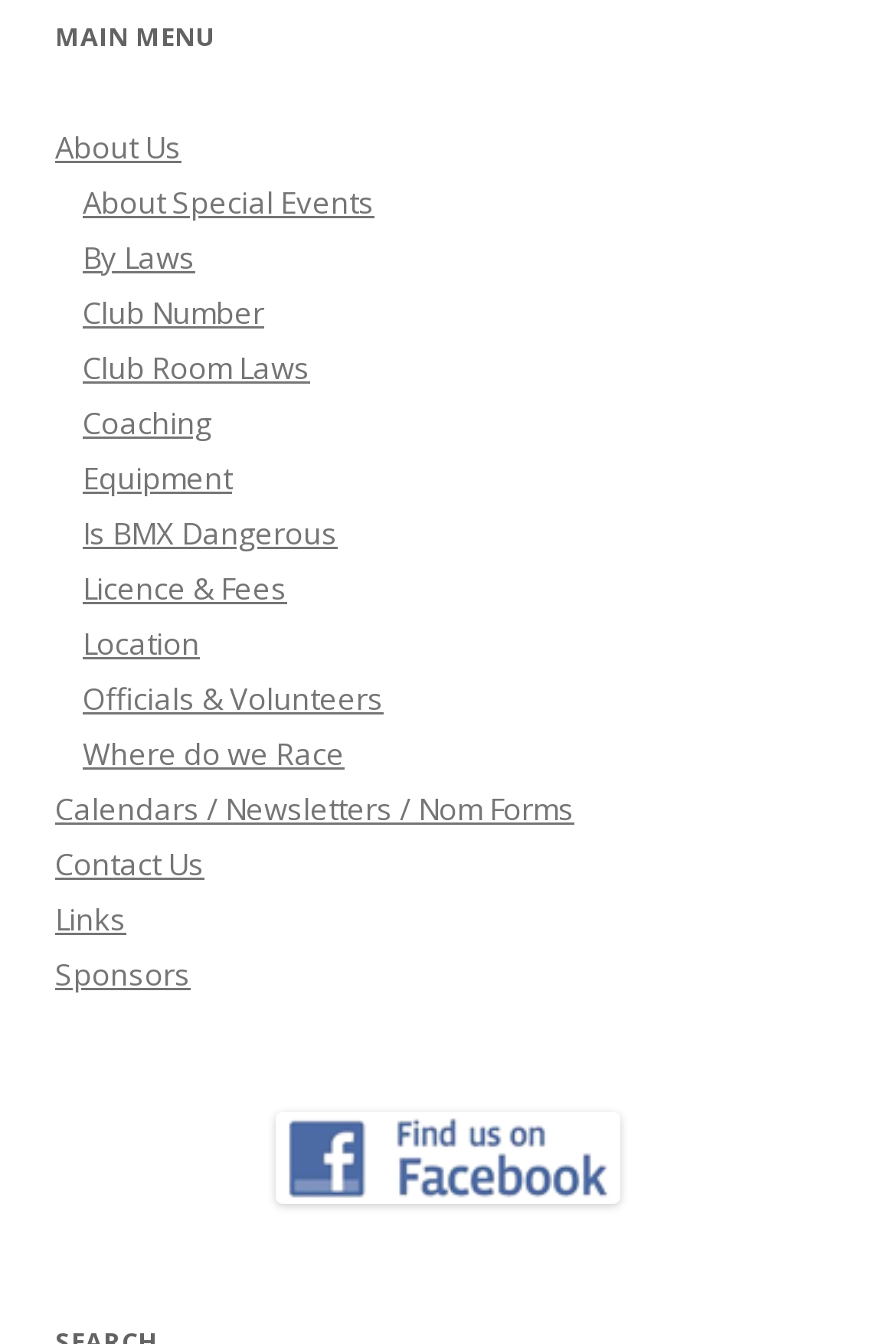Locate the bounding box coordinates of the area you need to click to fulfill this instruction: 'Find us on Facebook'. The coordinates must be in the form of four float numbers ranging from 0 to 1: [left, top, right, bottom].

[0.062, 0.828, 0.938, 0.896]